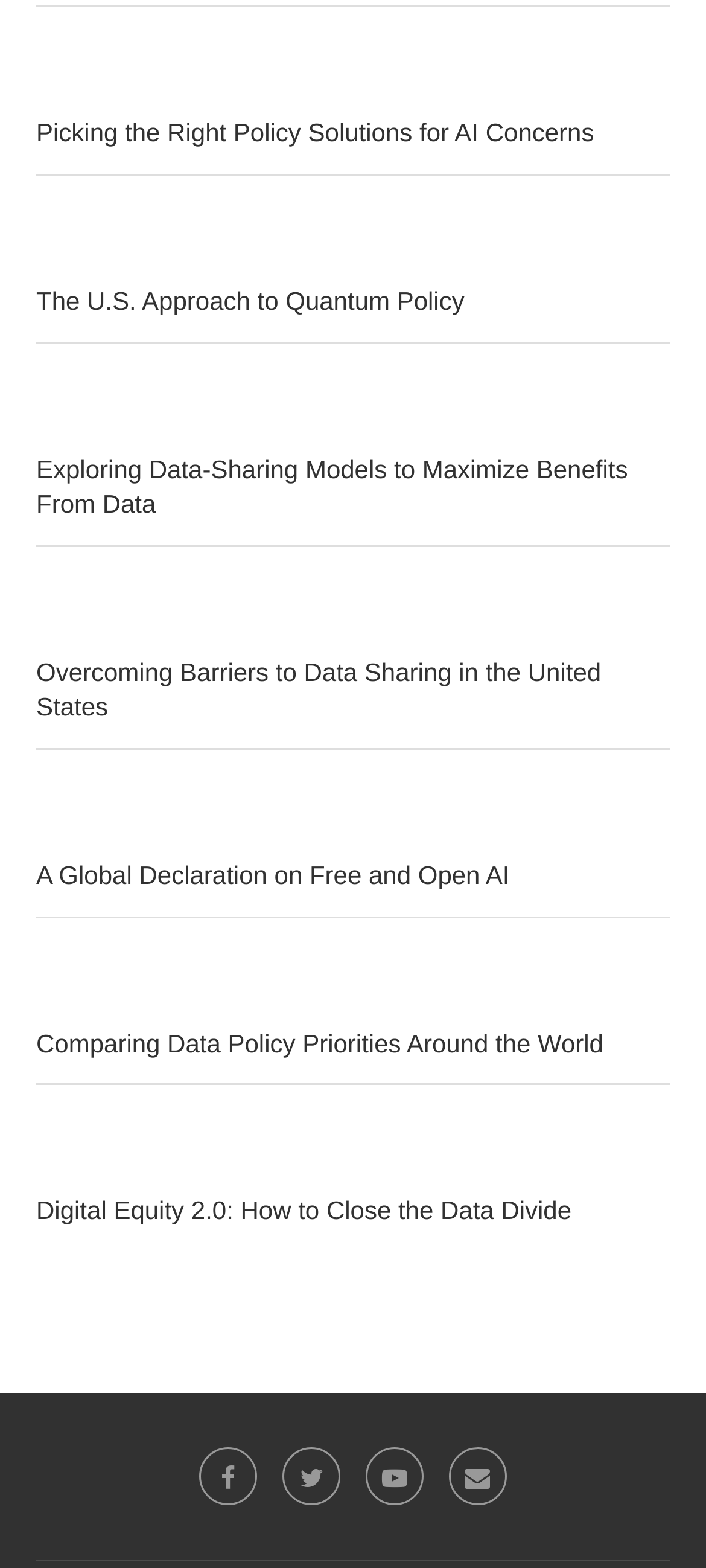Please specify the bounding box coordinates of the area that should be clicked to accomplish the following instruction: "Go to Home page". The coordinates should consist of four float numbers between 0 and 1, i.e., [left, top, right, bottom].

None